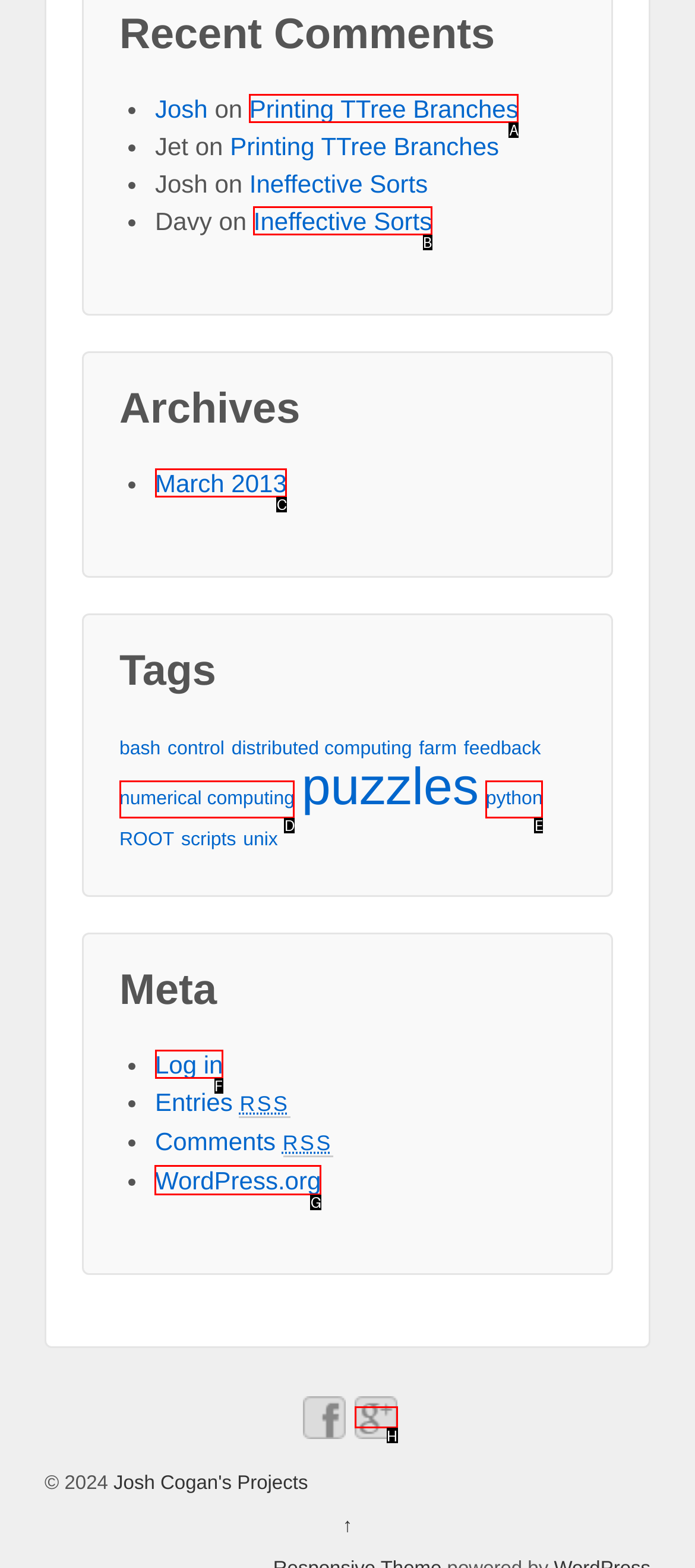Select the UI element that should be clicked to execute the following task: view WordPress.org
Provide the letter of the correct choice from the given options.

G